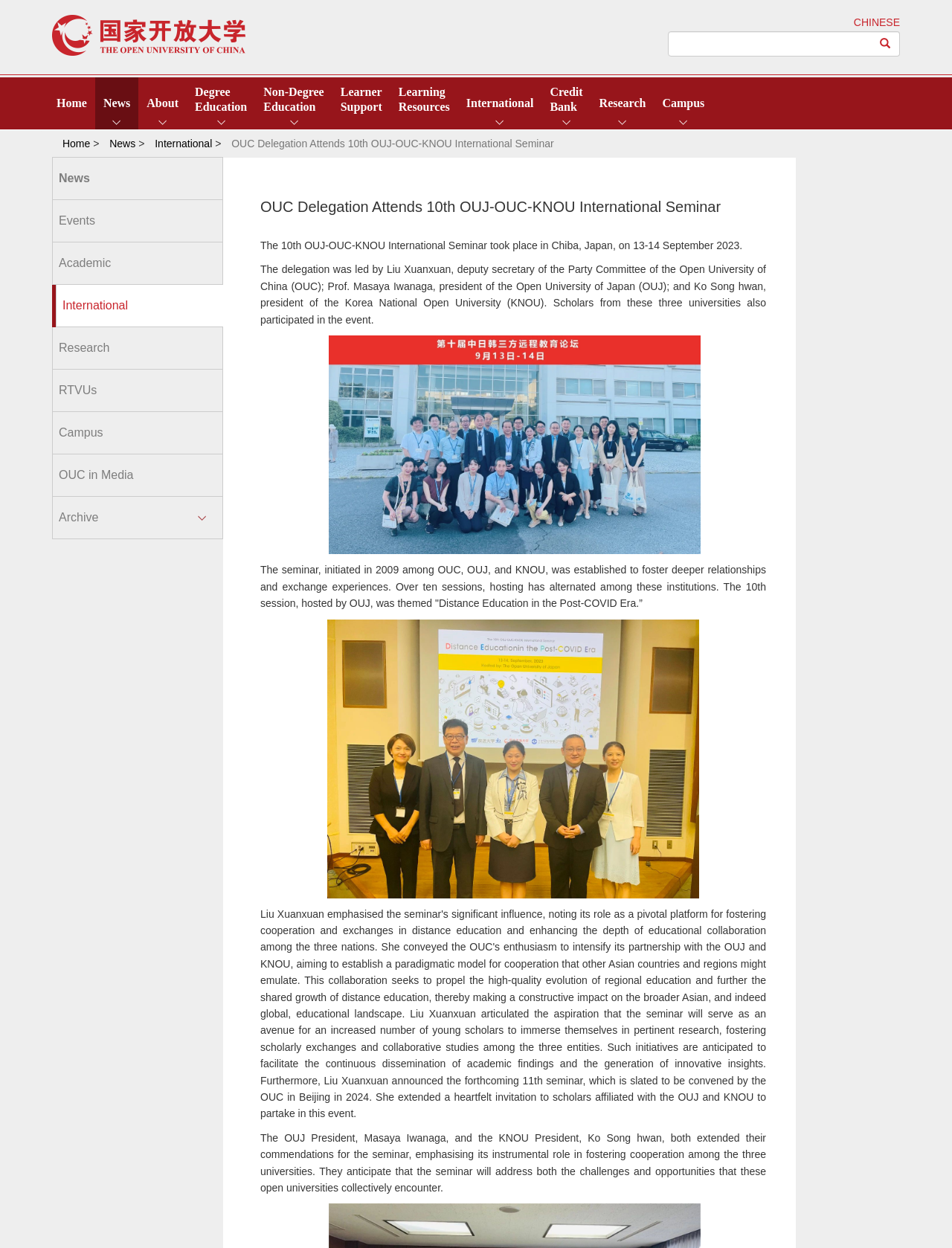Where did the 10th OUJ-OUC-KNOU International Seminar take place?
Answer the question using a single word or phrase, according to the image.

Chiba, Japan